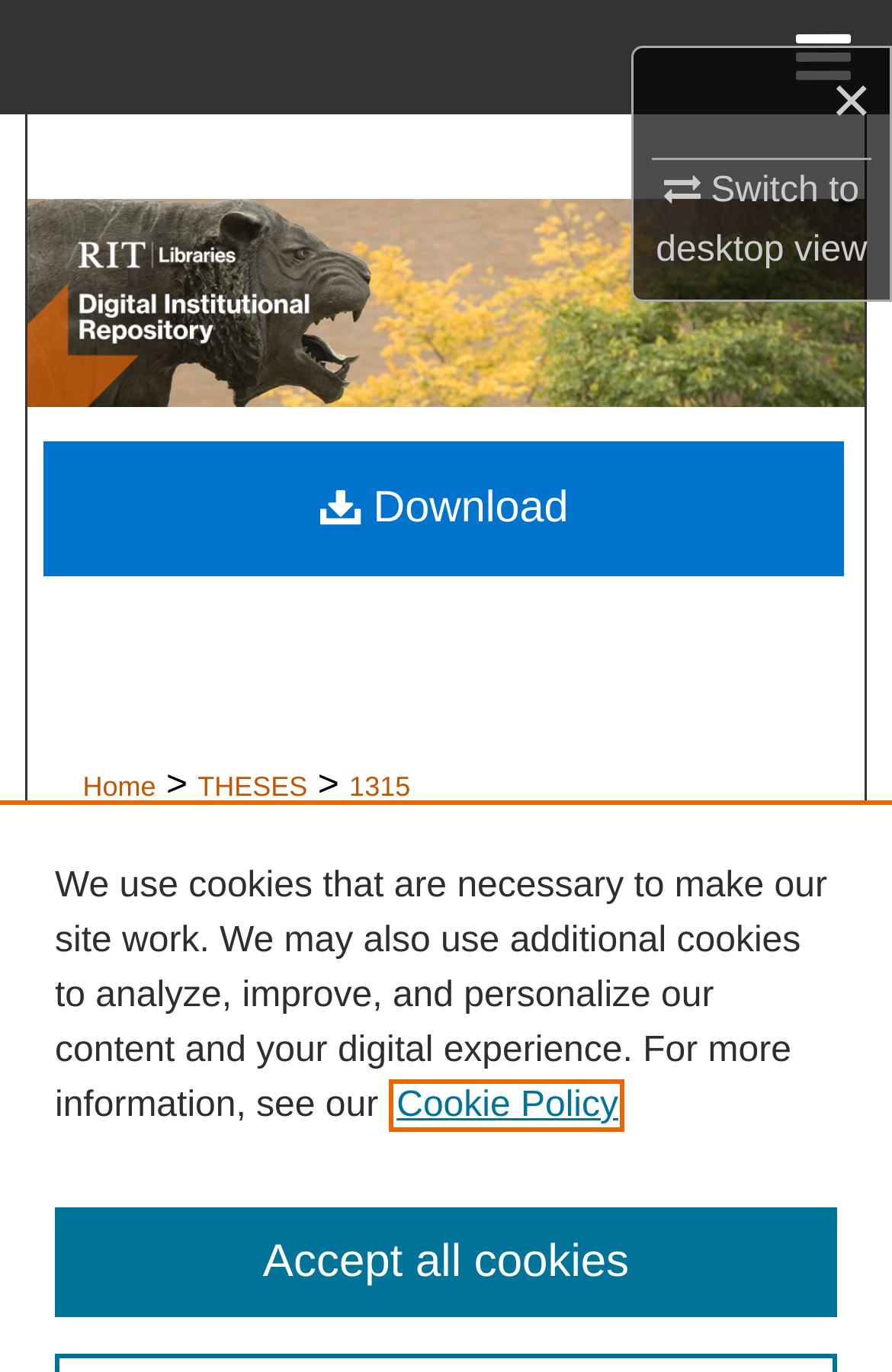Your task is to find and give the main heading text of the webpage.

Computational analysis of the flow field in a baffled mixing tank